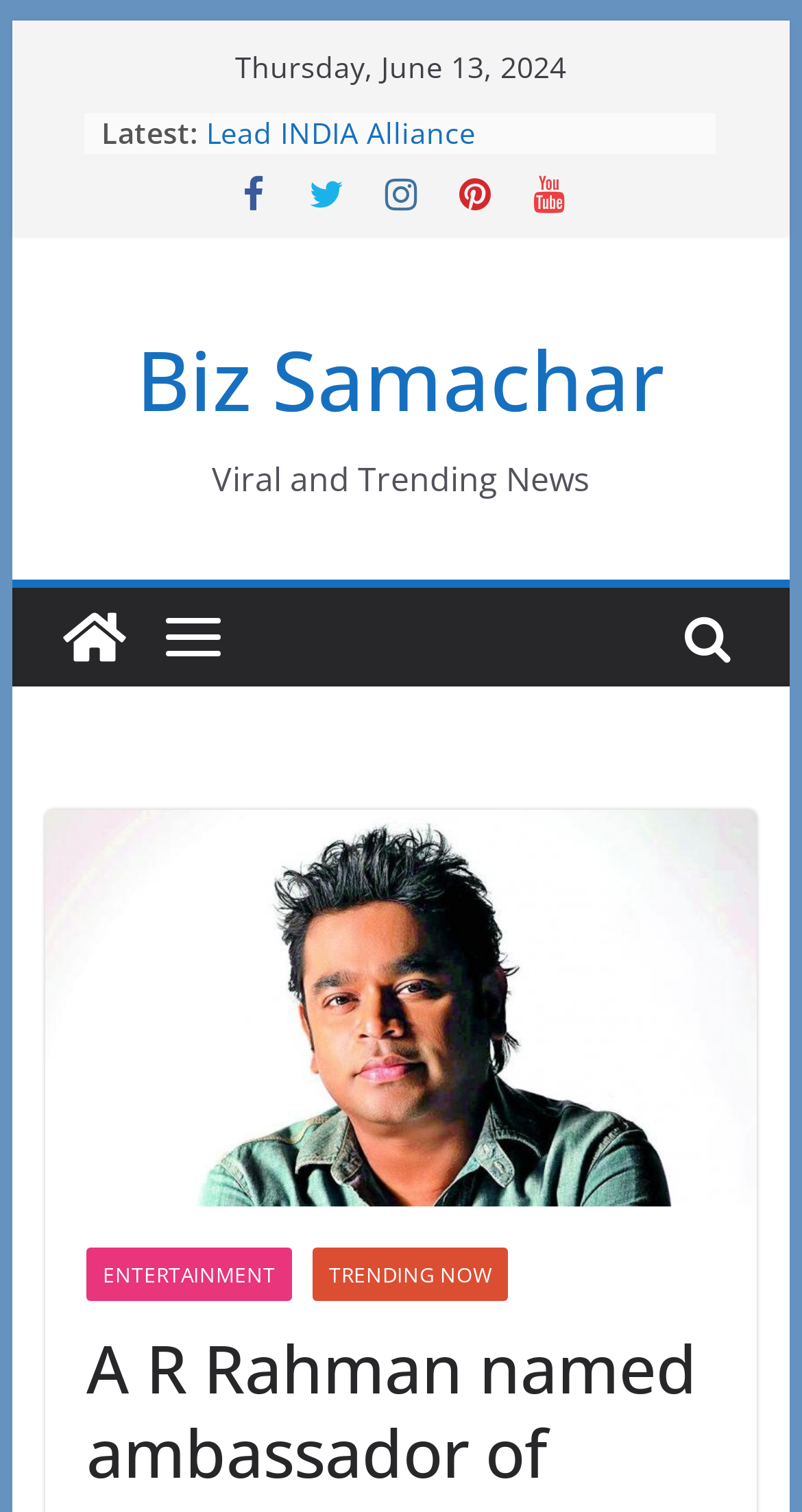Please provide a detailed answer to the question below based on the screenshot: 
What is the text of the first news link in the latest news section?

I found the first news link in the latest news section at coordinates [0.258, 0.075, 0.835, 0.128] and read its text as 'Cong Chief Mallikarjun Kharge To Lead INDIA Alliance'.